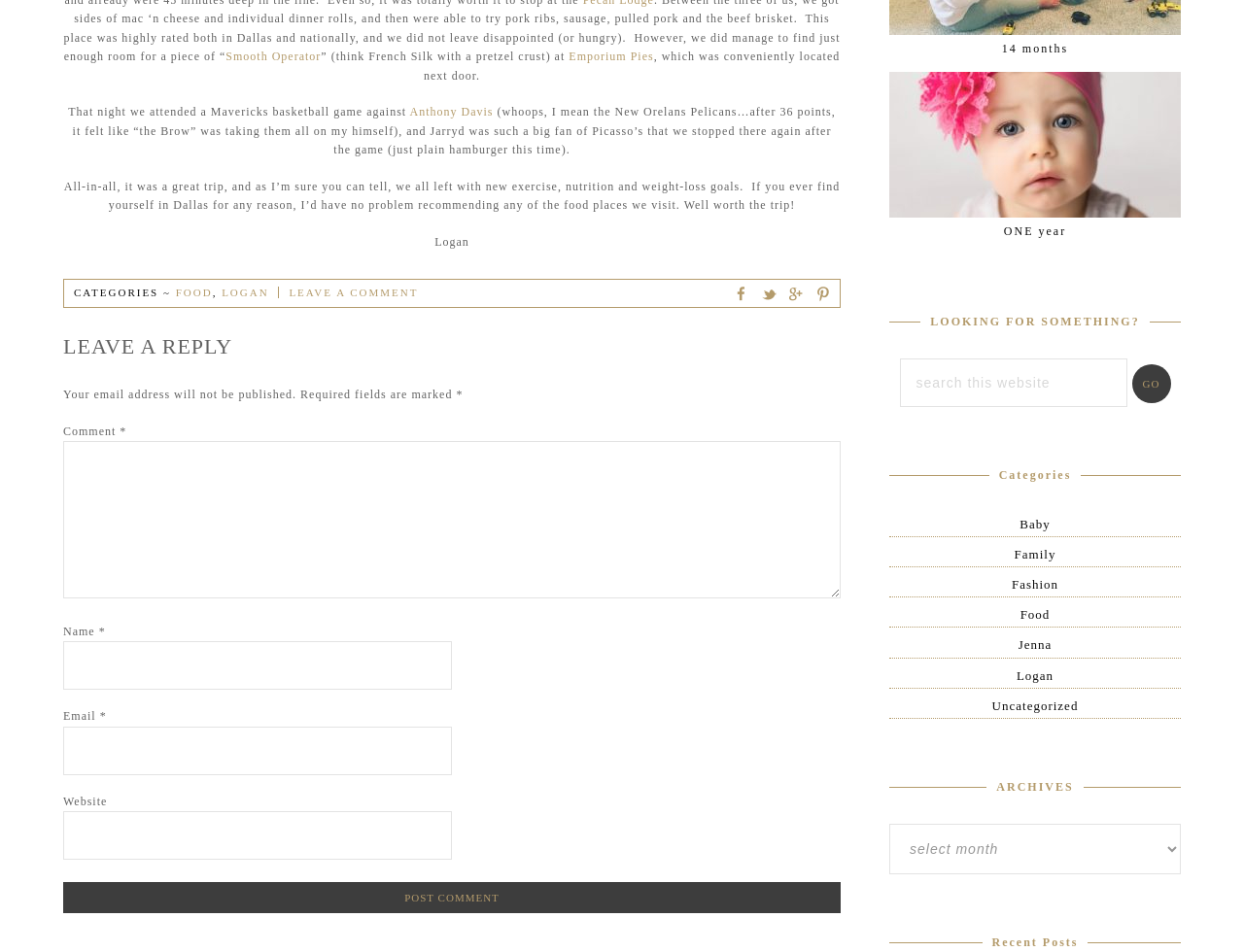Who played against the Mavericks?
Please respond to the question with as much detail as possible.

The answer can be found in the second paragraph of the webpage, where it mentions 'Anthony Davis' as the player who played against the Mavericks.